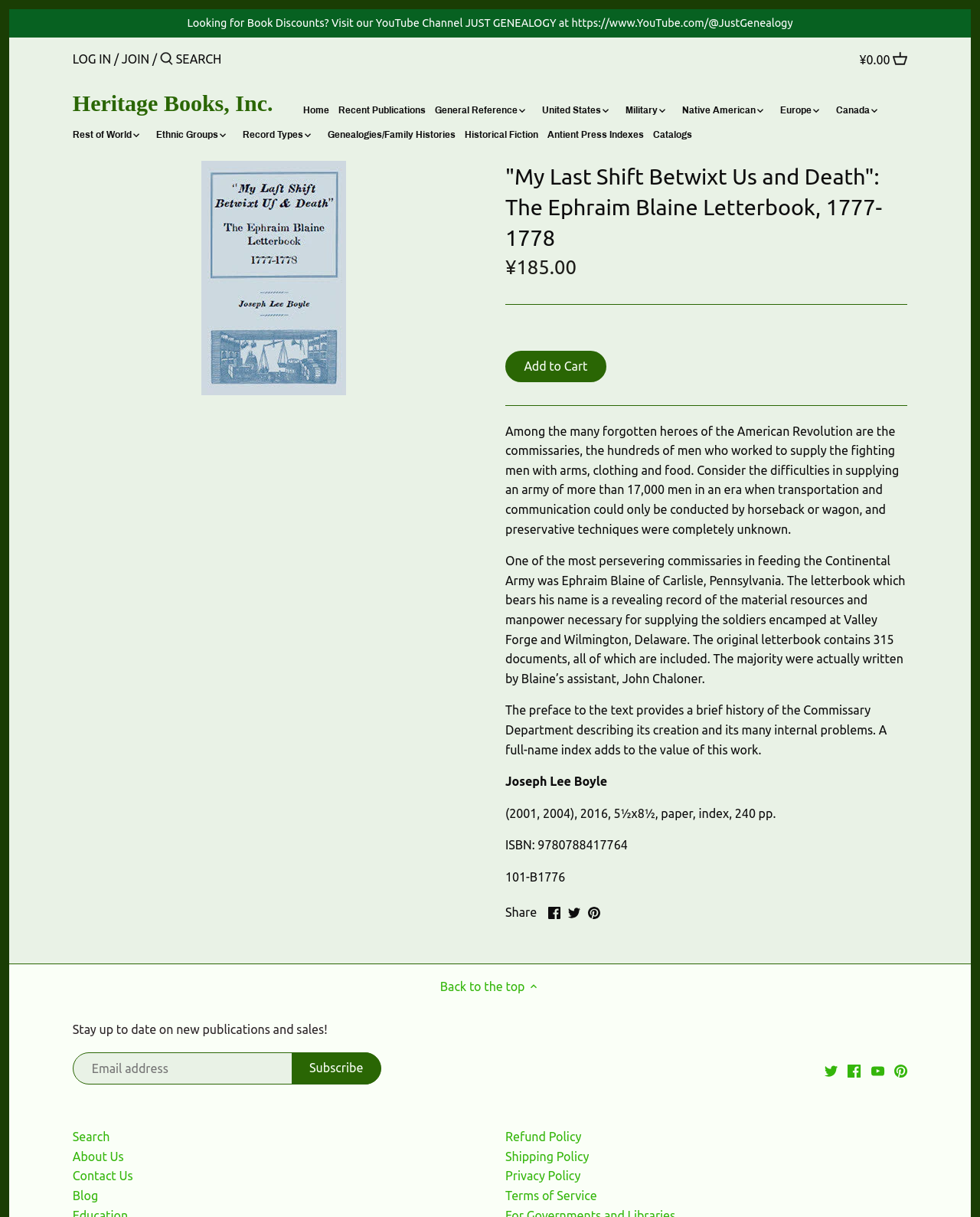What is the purpose of the 'Subscribe' button?
From the screenshot, provide a brief answer in one word or phrase.

To stay up to date on new publications and sales